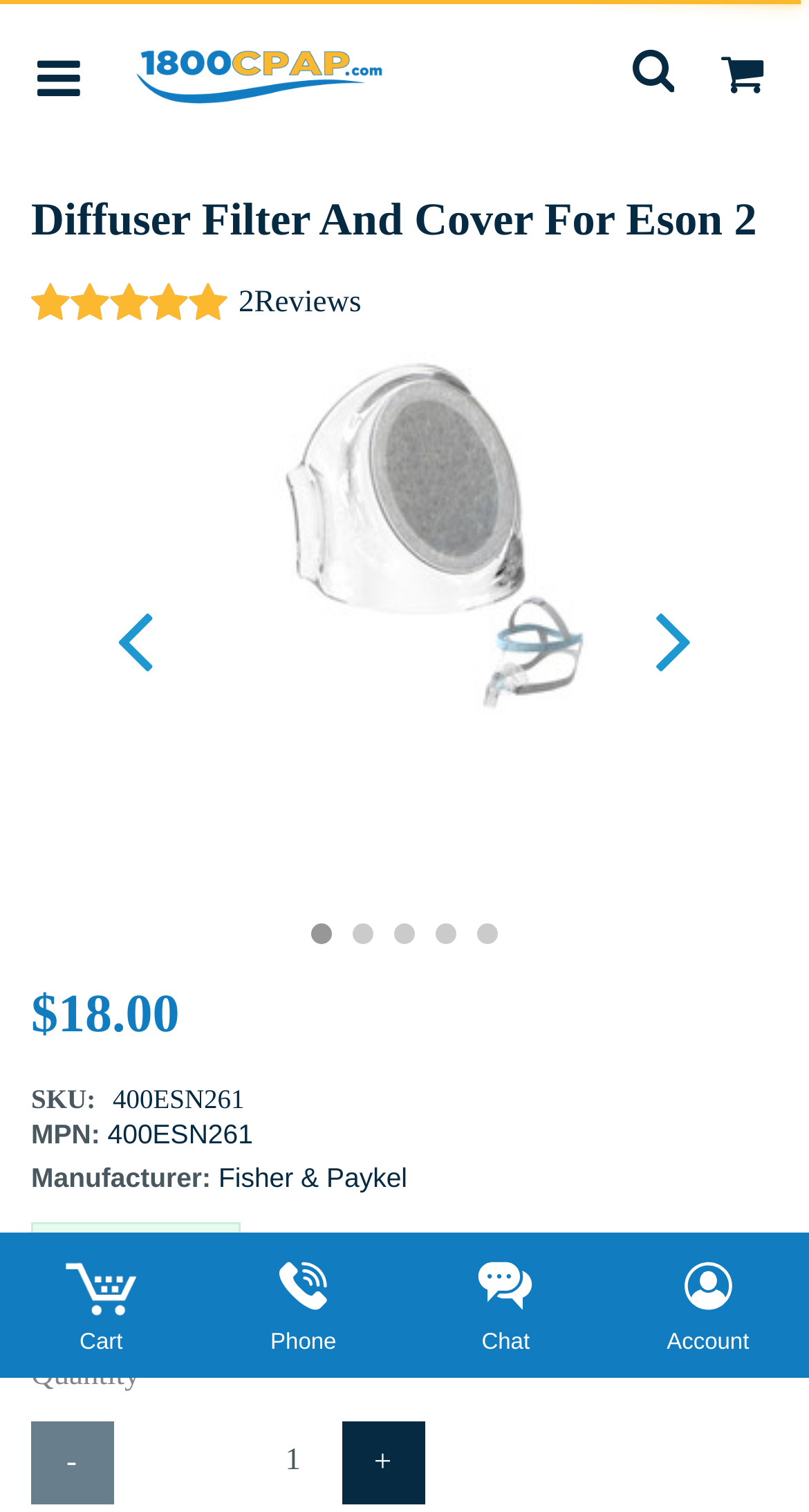What is the purpose of the '+' button?
Look at the image and construct a detailed response to the question.

I found the purpose of the '+' button by looking at its position and functionality in relation to the spinbutton element with the bounding box coordinates [0.167, 0.94, 0.397, 0.995], which suggests that the '+' button is used to increase the quantity of the item being ordered.